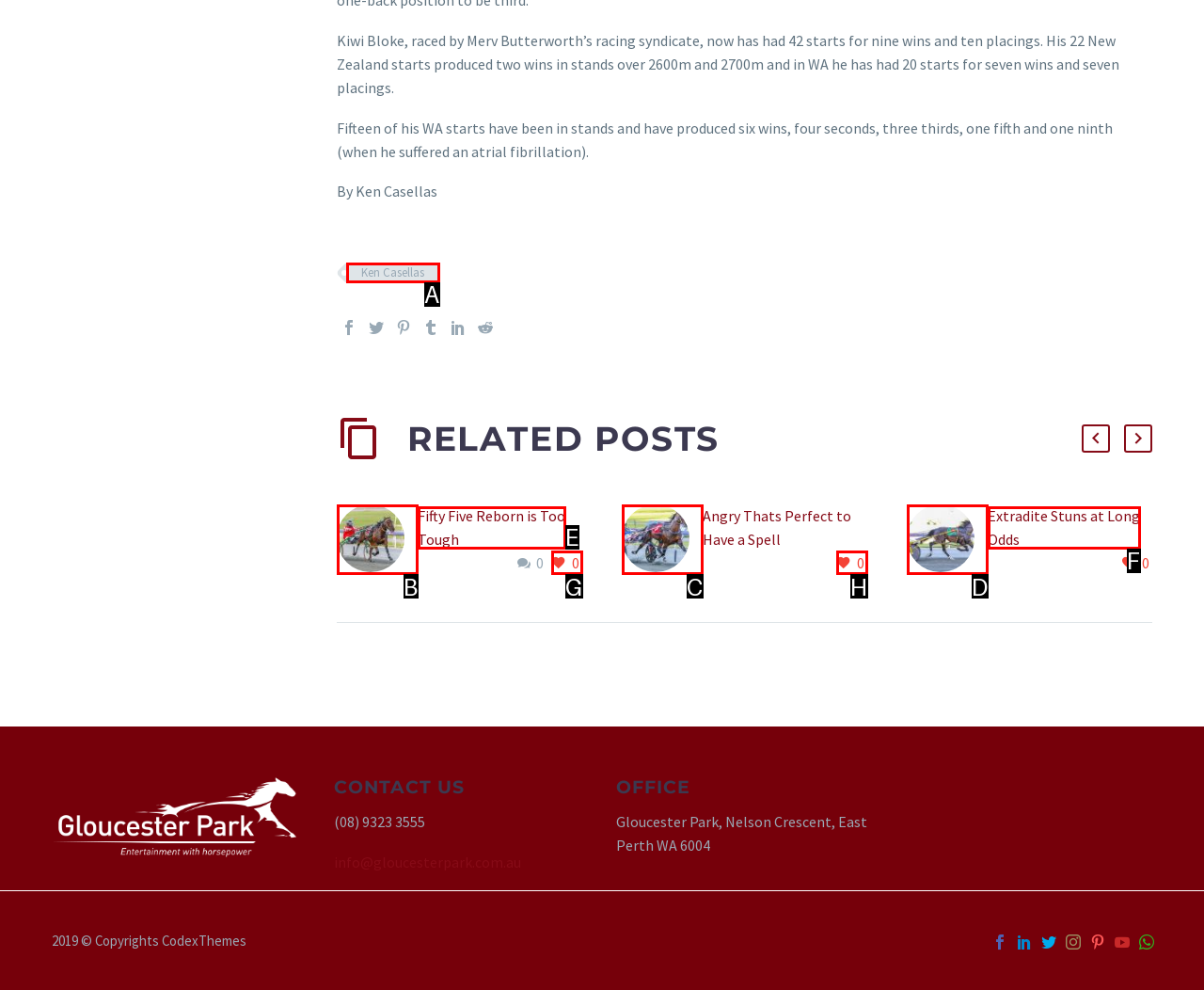Tell me the letter of the HTML element that best matches the description: Extradite Stuns at Long Odds from the provided options.

F